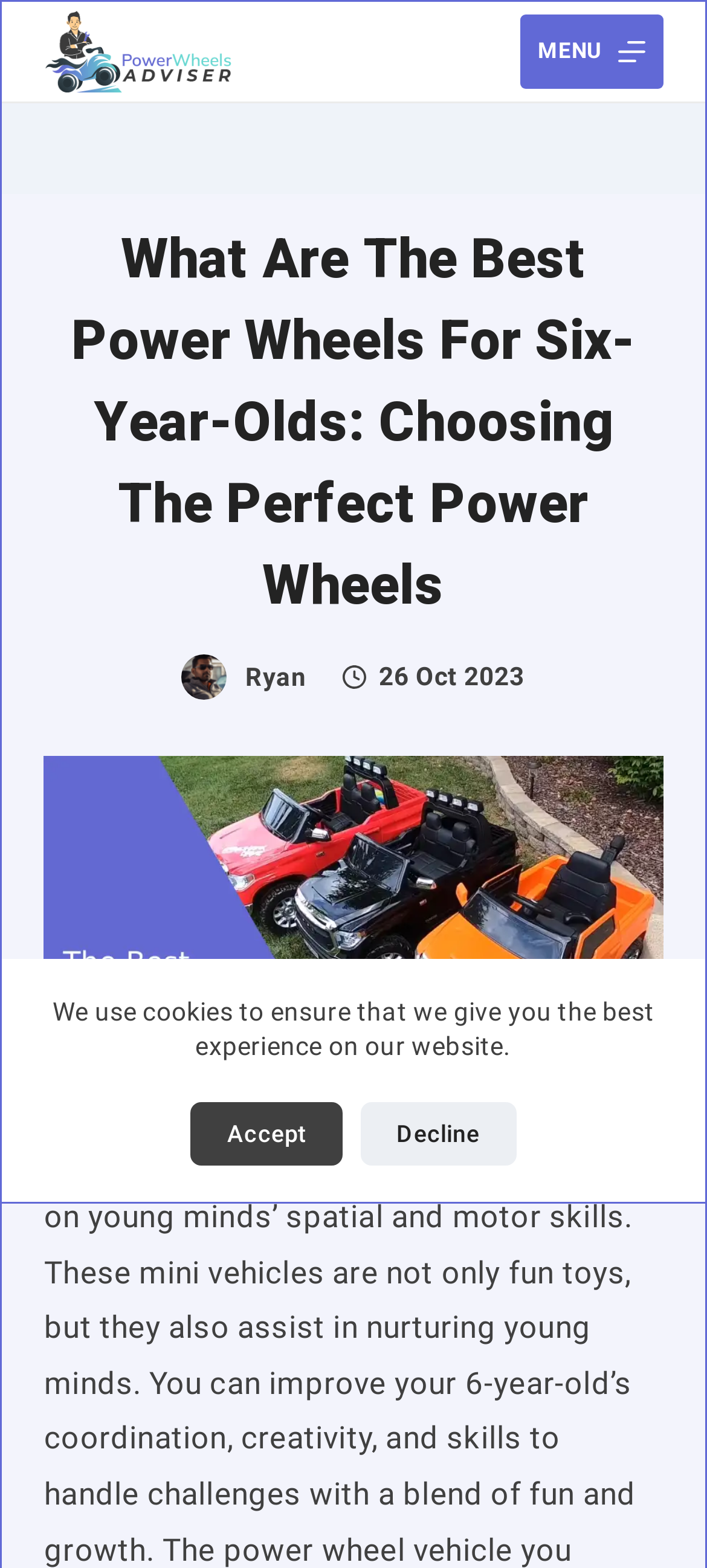With reference to the screenshot, provide a detailed response to the question below:
Who is the author of the article?

The author of the article is Ryan, as indicated by the link 'Ryan' with an accompanying image, which is located below the main heading.